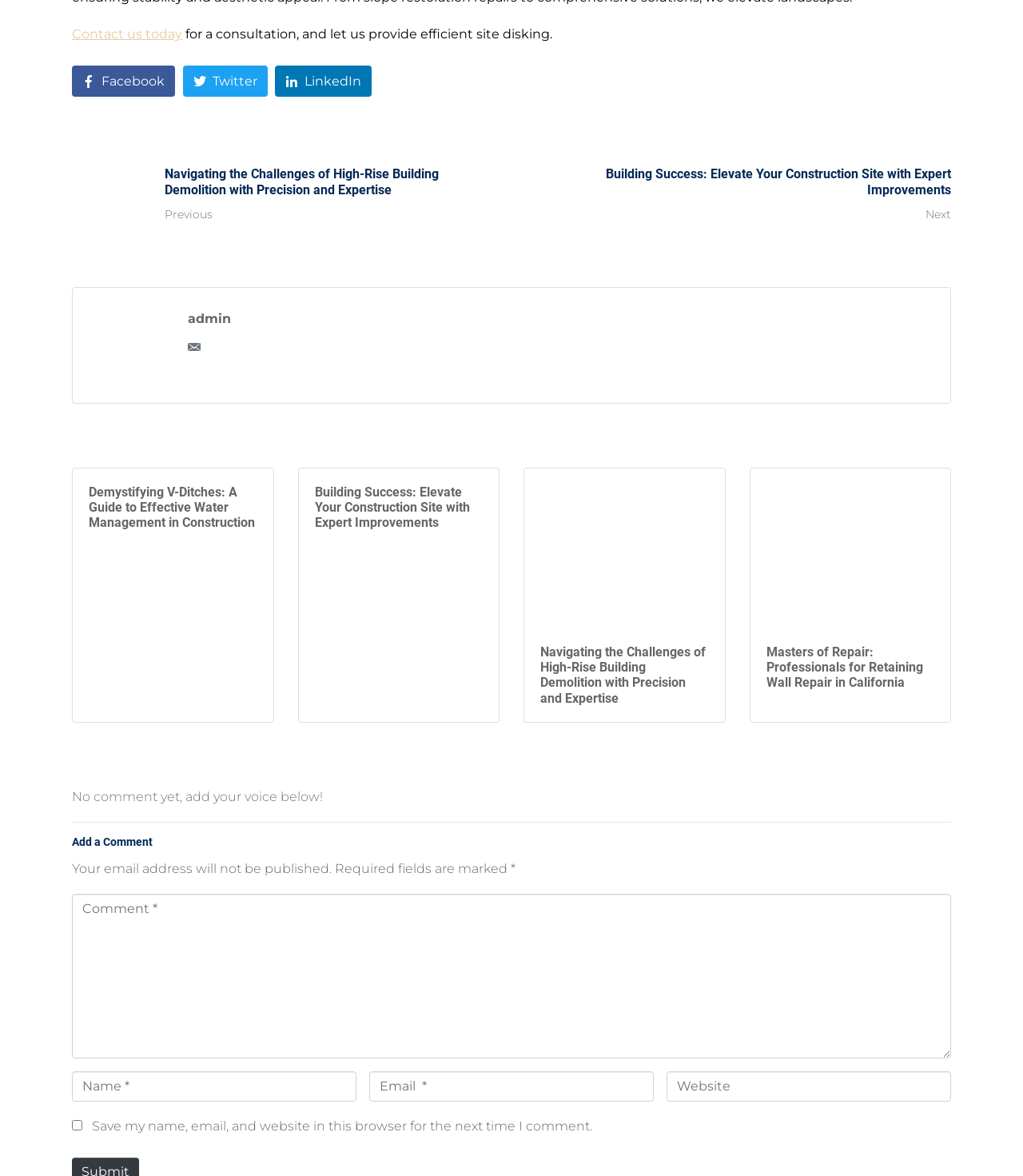Using the information in the image, give a comprehensive answer to the question: 
What is the topic of the article with the image of a high-rise building?

The article with the image of a high-rise building is about 'Navigating the Challenges of High-Rise Building Demolition with Precision and Expertise', as indicated by the heading and the image description.